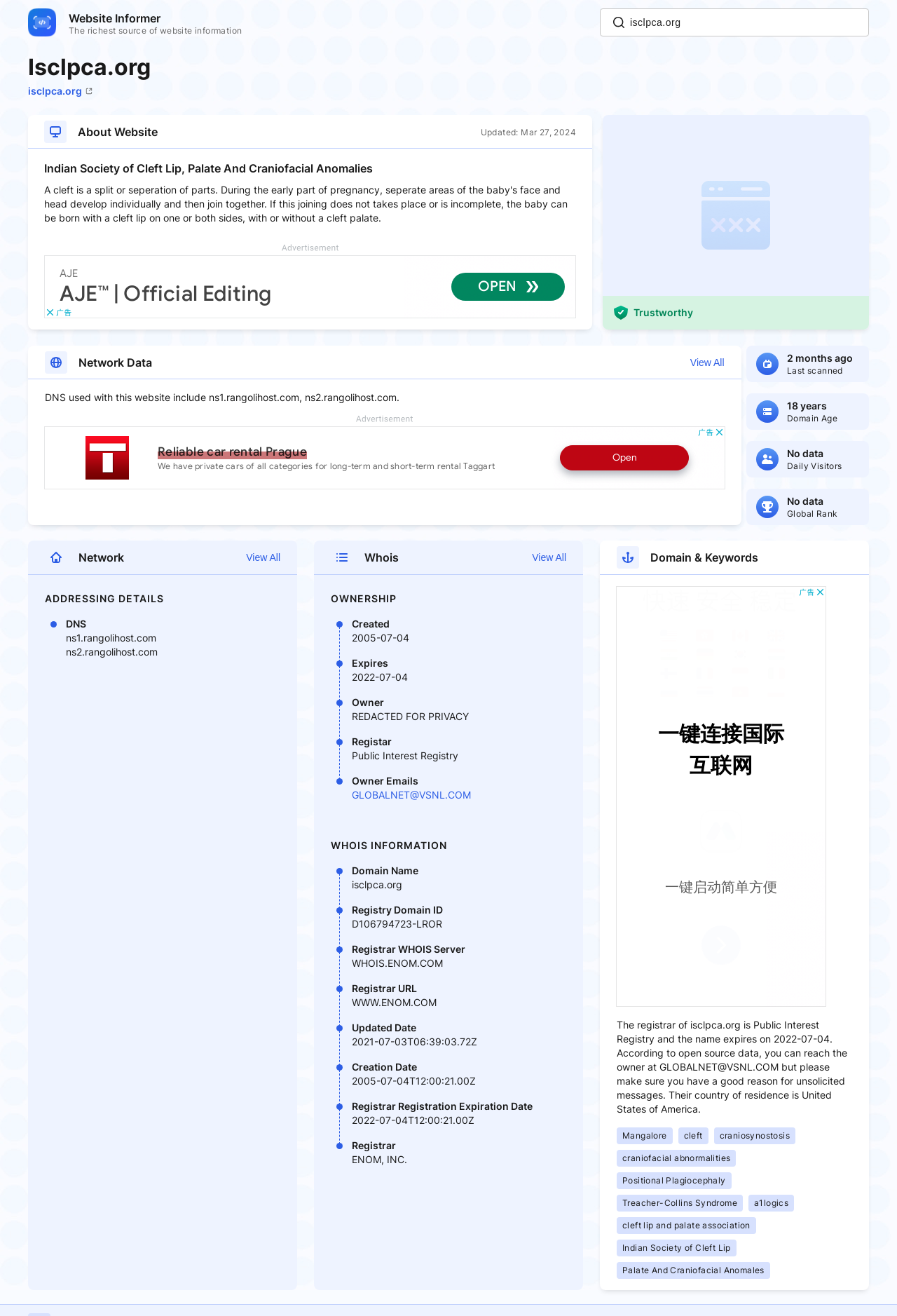What is the DNS used with this website?
Using the visual information, reply with a single word or short phrase.

ns1.rangolihost.com, ns2.rangolihost.com